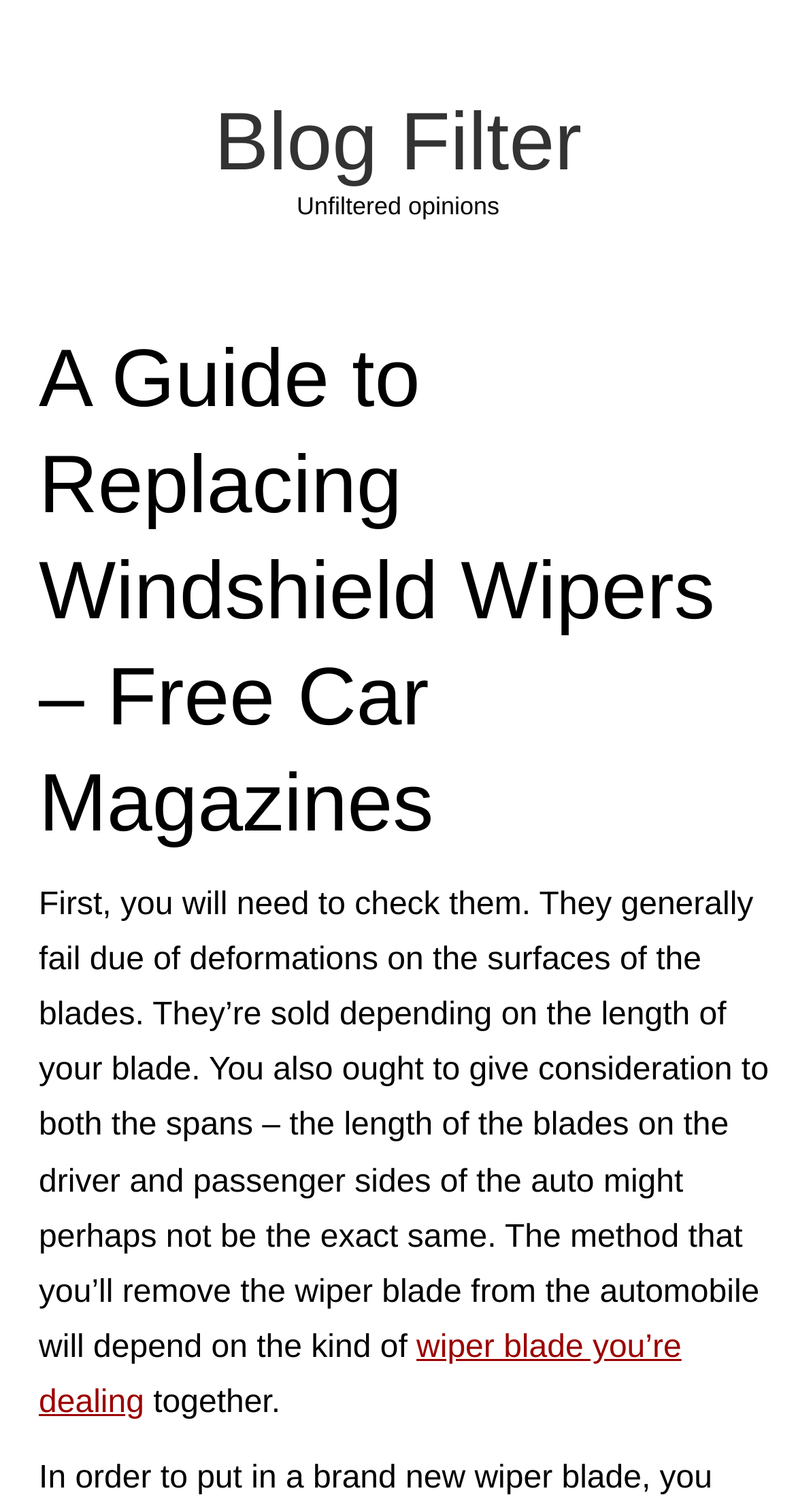Describe every aspect of the webpage comprehensively.

The webpage appears to be a blog post titled "A Guide to Replacing Windshield Wipers - Free Car Magazines" with a subtitle "Unfiltered opinions". At the top, there is a heading "Blog Filter" with a link to the same text, positioned almost centrally. Below this, the title "A Guide to Replacing Windshield Wipers – Free Car Magazines" is displayed prominently.

The main content of the webpage is a block of text that provides guidance on replacing windshield wipers. The text is divided into paragraphs, with the first paragraph explaining how to check the windshield wipers for deformations on the surfaces of the blades and considering the length of the blades on both the driver and passenger sides of the auto. There is a link to "wiper blade you’re dealing" within this paragraph. The text continues below, with the last sentence "together." positioned at the bottom of the page.